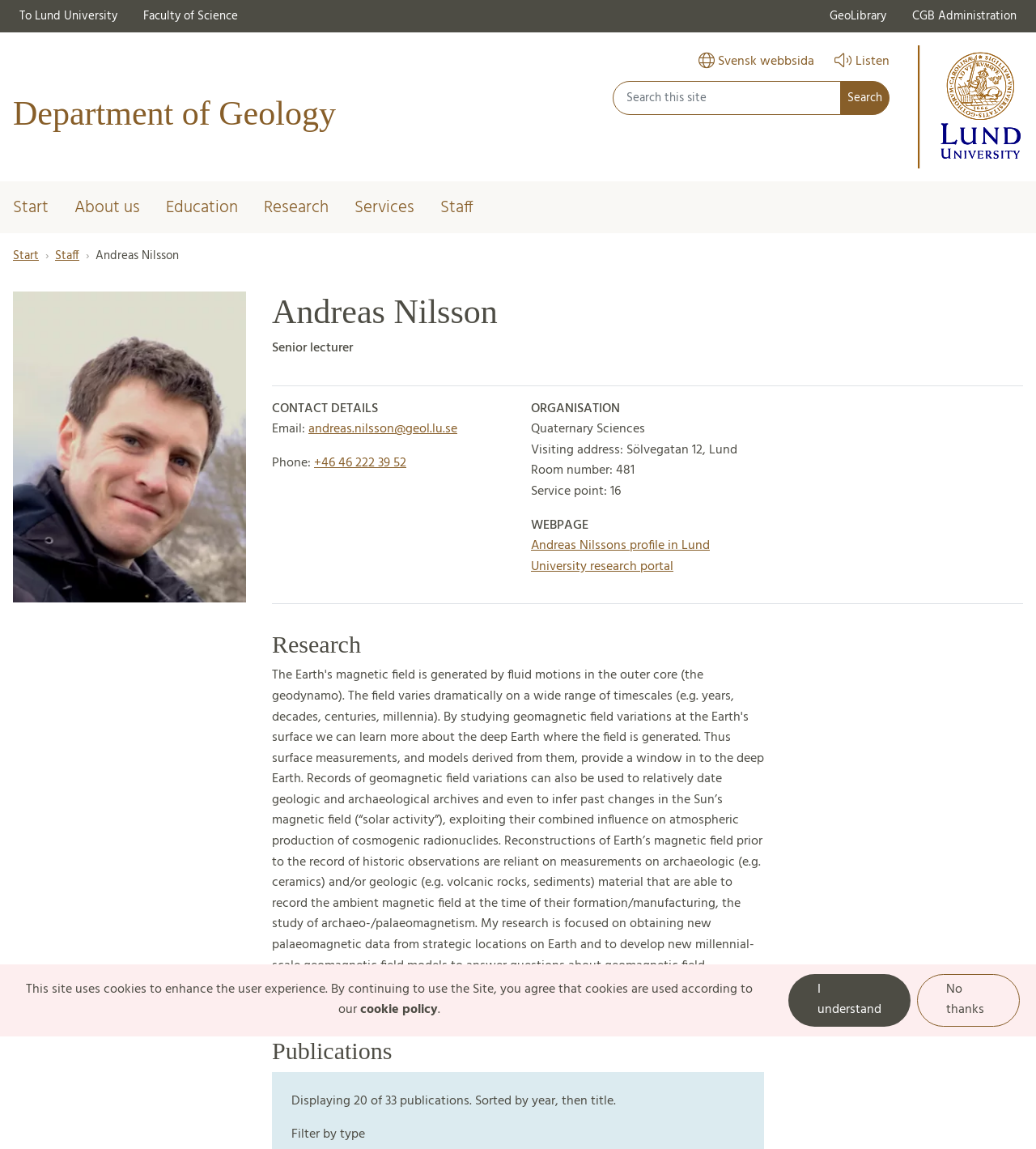Using the description: "CGB Administration", determine the UI element's bounding box coordinates. Ensure the coordinates are in the format of four float numbers between 0 and 1, i.e., [left, top, right, bottom].

[0.868, 0.0, 0.994, 0.028]